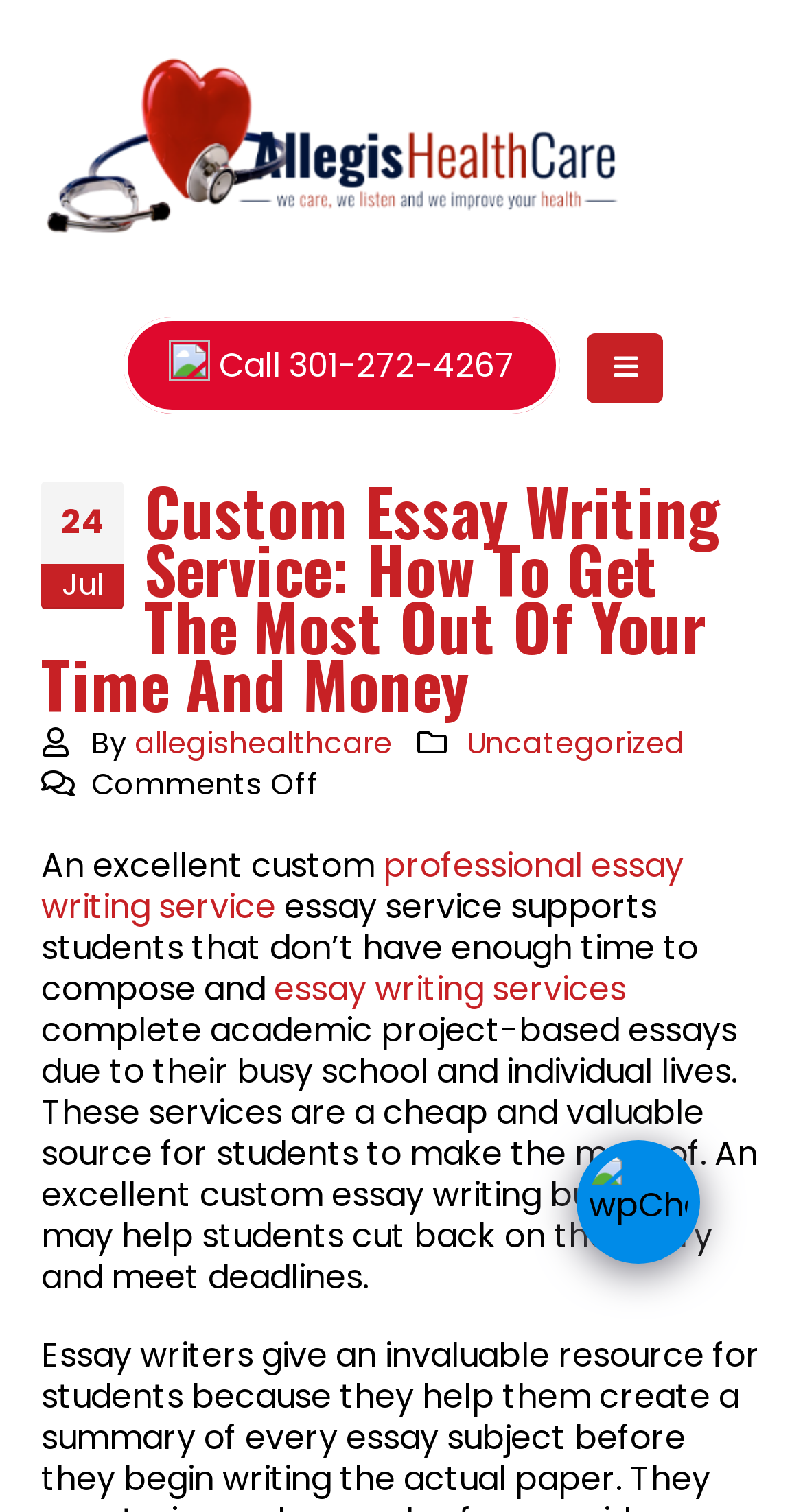What is the benefit of using the essay writing service?
Please look at the screenshot and answer using one word or phrase.

To cut back on worry and meet deadlines